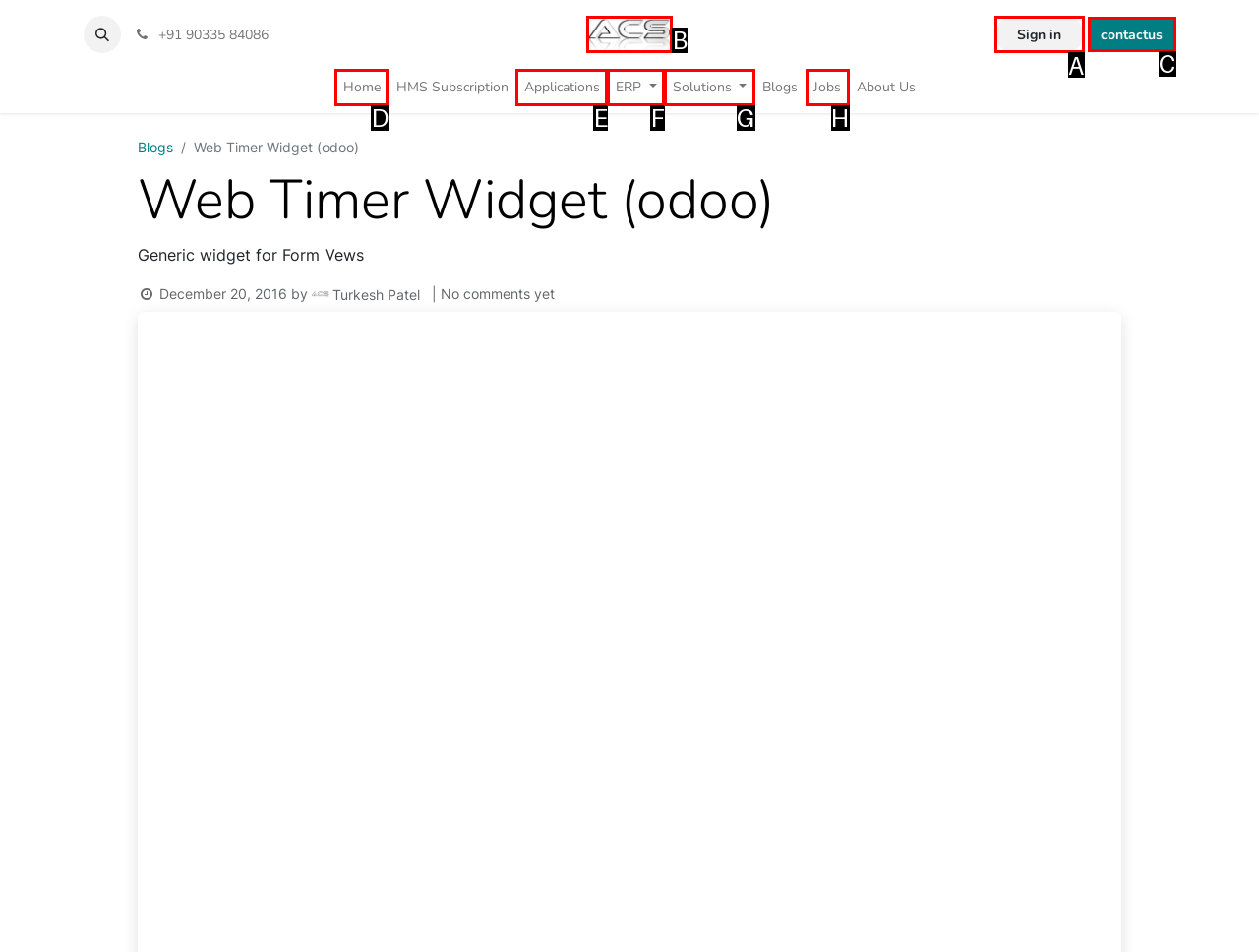Choose the letter of the option you need to click to Click the logo of AlmightyCS. Answer with the letter only.

B